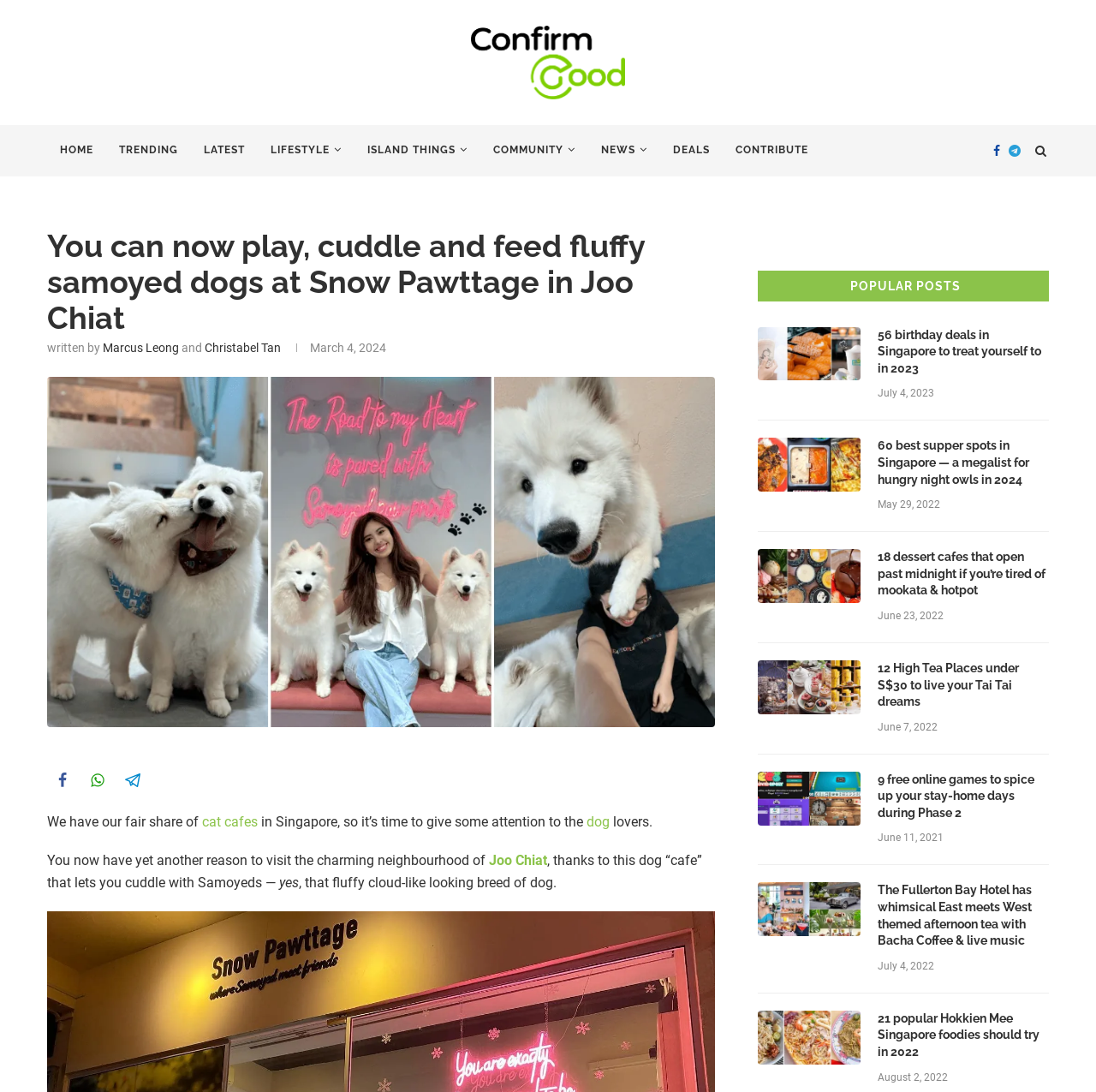Find the primary header on the webpage and provide its text.

You can now play, cuddle and feed fluffy samoyed dogs at Snow Pawttage in Joo Chiat